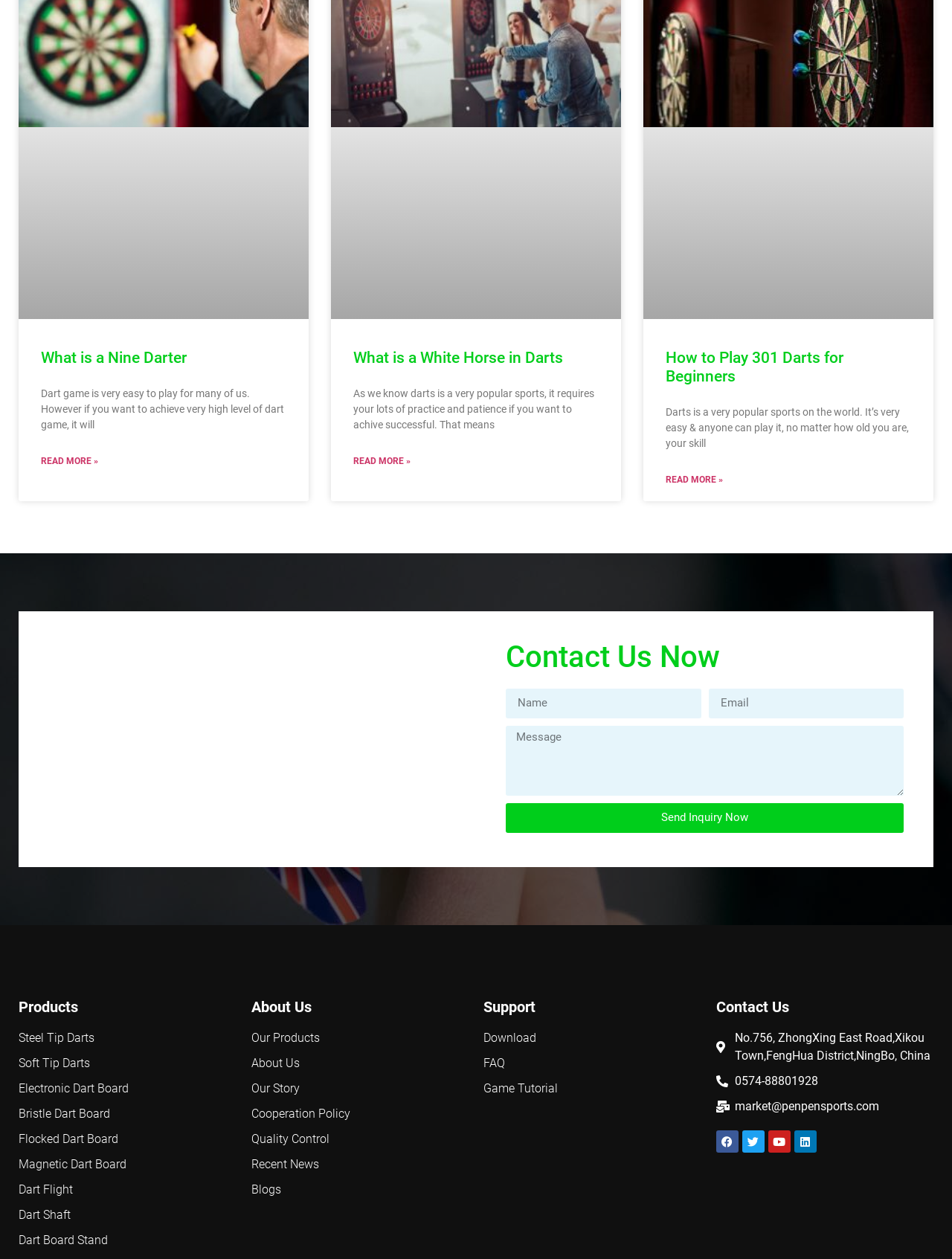Locate and provide the bounding box coordinates for the HTML element that matches this description: "parent_node: Message name="form_fields[message]" placeholder="Message"".

[0.531, 0.576, 0.949, 0.632]